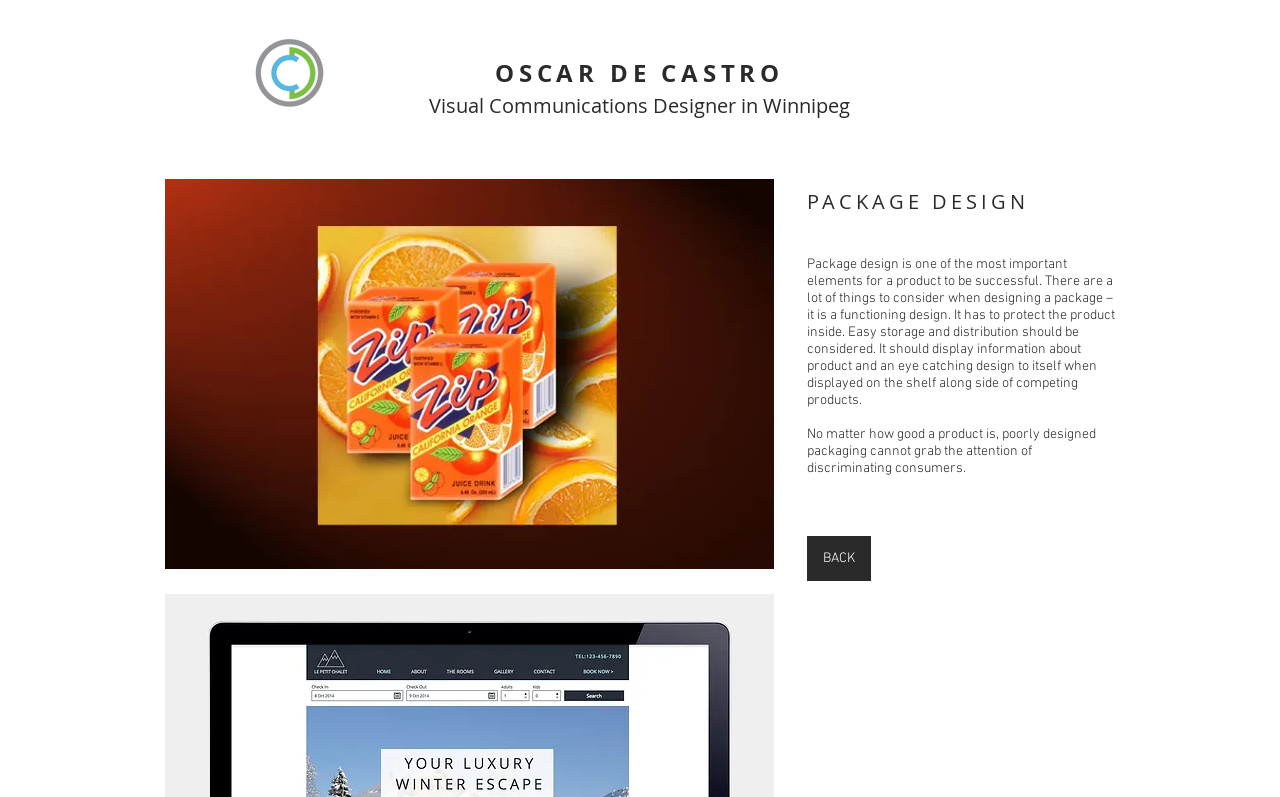What is the profession of OSCAR DE CASTRO?
Please give a well-detailed answer to the question.

Based on the webpage, I found a heading element with the text 'OSCAR DE CASTRO' and a subheading 'Visual Communications Designer in Winnipeg', which suggests that OSCAR DE CASTRO is a Visual Communications Designer.